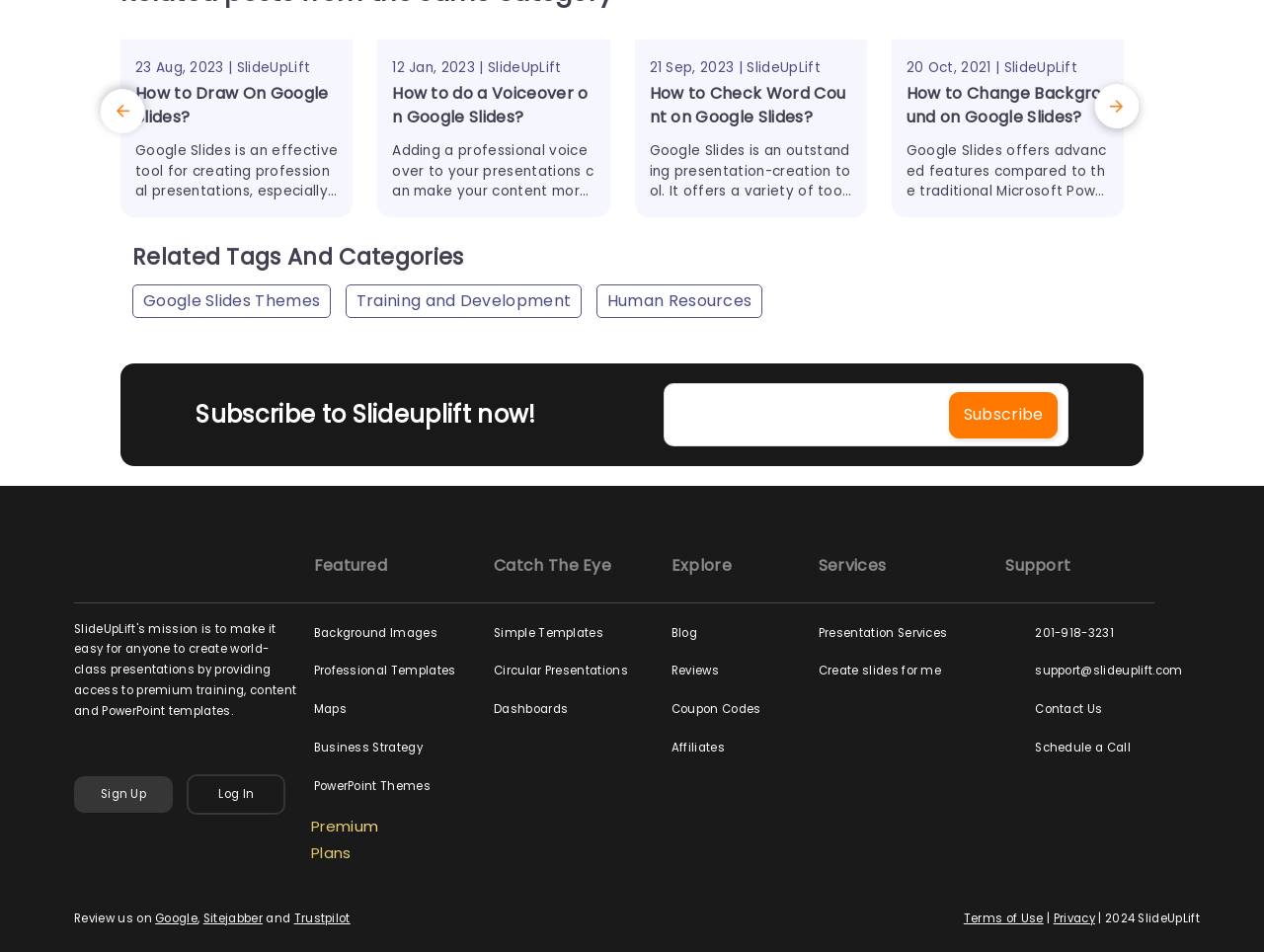Determine the coordinates of the bounding box for the clickable area needed to execute this instruction: "Click the Background Images link".

[0.248, 0.65, 0.368, 0.68]